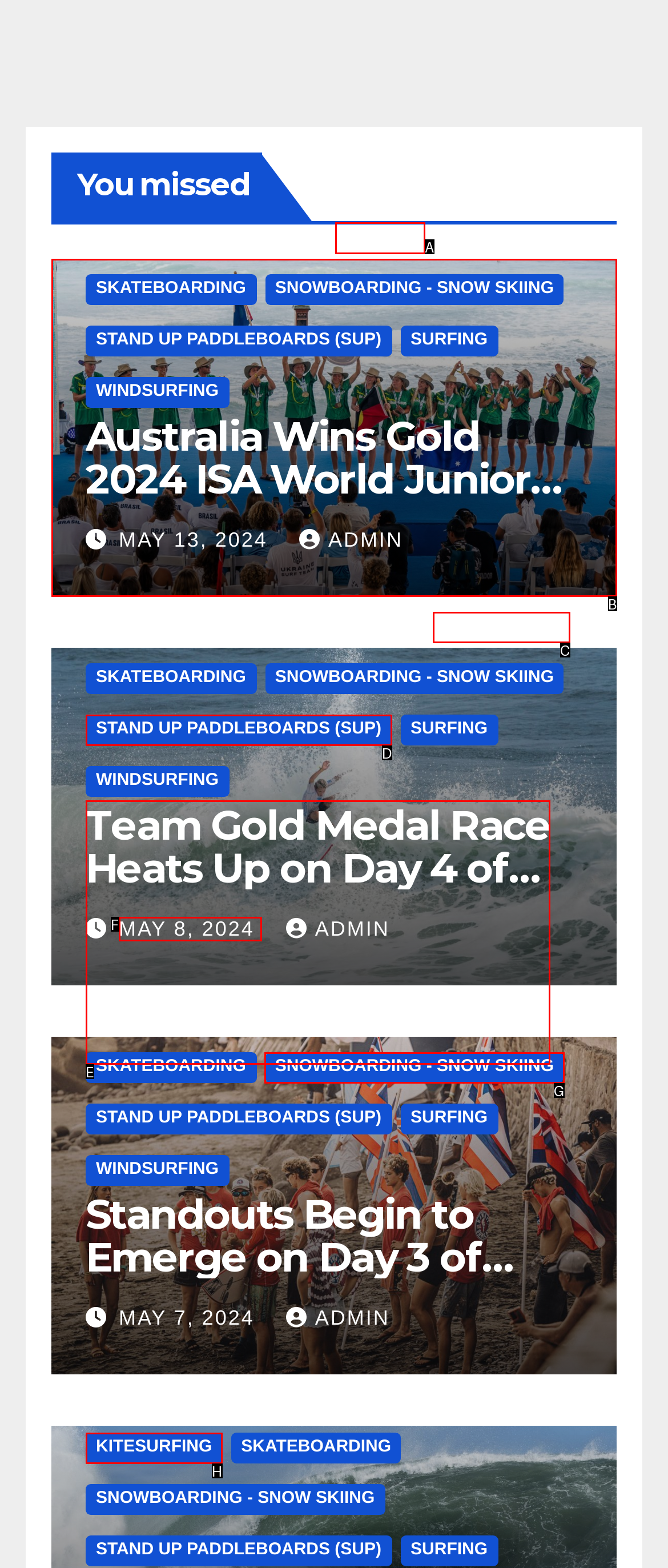Determine which option should be clicked to carry out this task: View the 'EVENTS' page
State the letter of the correct choice from the provided options.

A